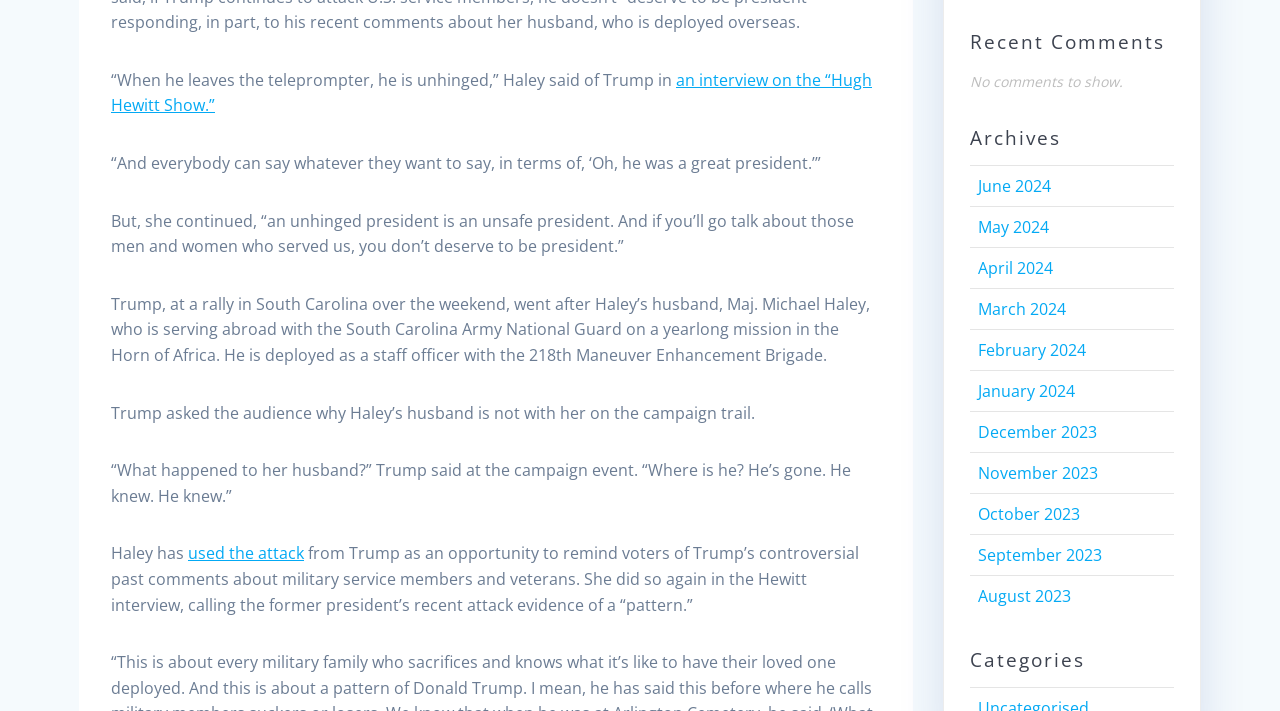Can you pinpoint the bounding box coordinates for the clickable element required for this instruction: "Explore categories"? The coordinates should be four float numbers between 0 and 1, i.e., [left, top, right, bottom].

[0.757, 0.912, 0.918, 0.944]